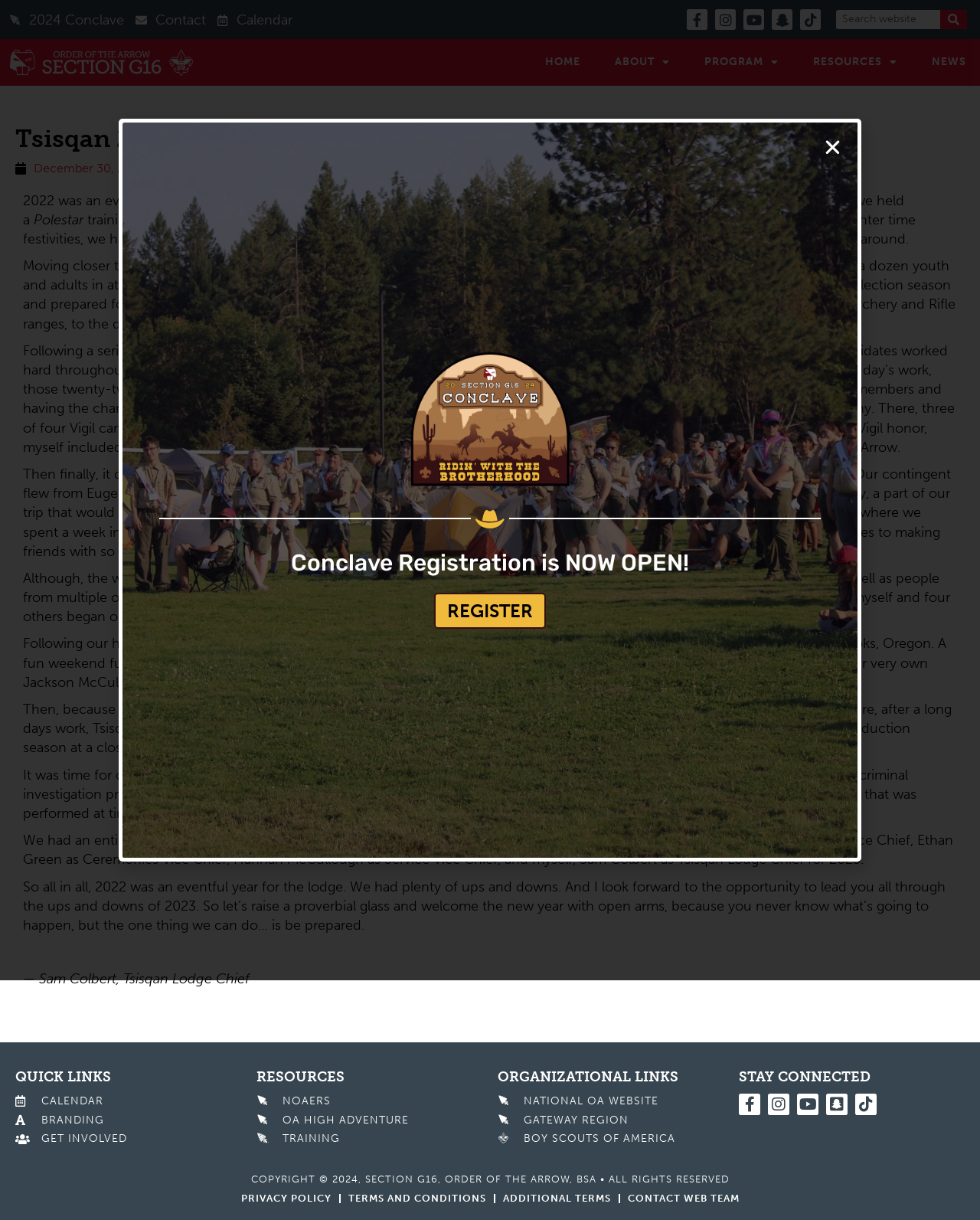How many social media links are there?
Utilize the image to construct a detailed and well-explained answer.

I counted the social media links at the top and bottom of the webpage, including Facebook, Instagram, Youtube, Snapchat, and Tiktok, and found a total of 5 links.